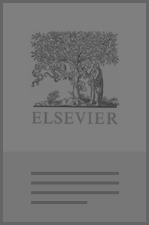Based on the image, please respond to the question with as much detail as possible:
What is represented by the figures interacting beneath the tree?

The detailed illustration of a tree with figures interacting beneath it represents the interconnectedness of bureaucracy and public expenditure, as mentioned in the caption.